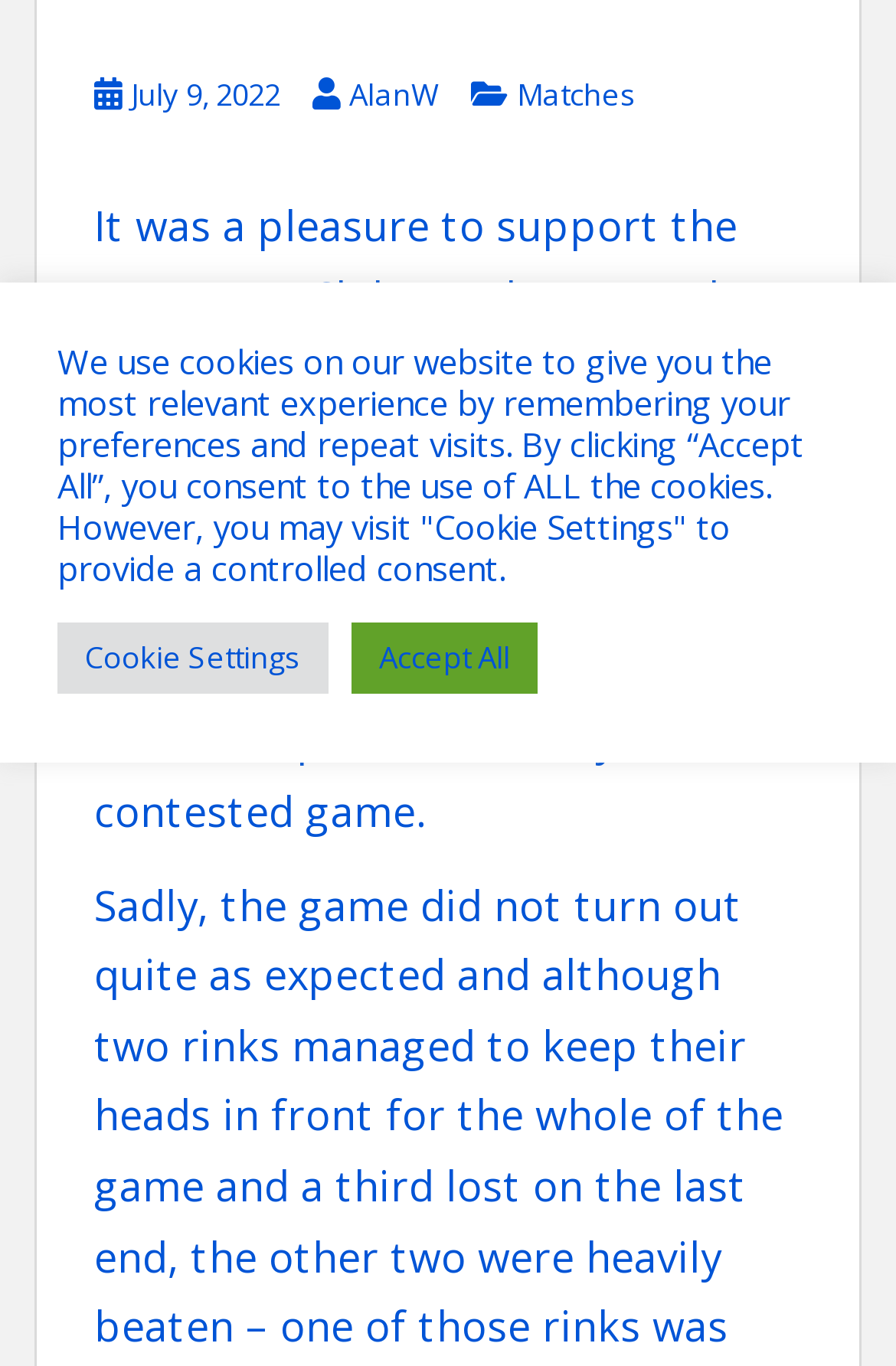Provide the bounding box coordinates of the HTML element described by the text: "Matches".

[0.577, 0.054, 0.71, 0.085]